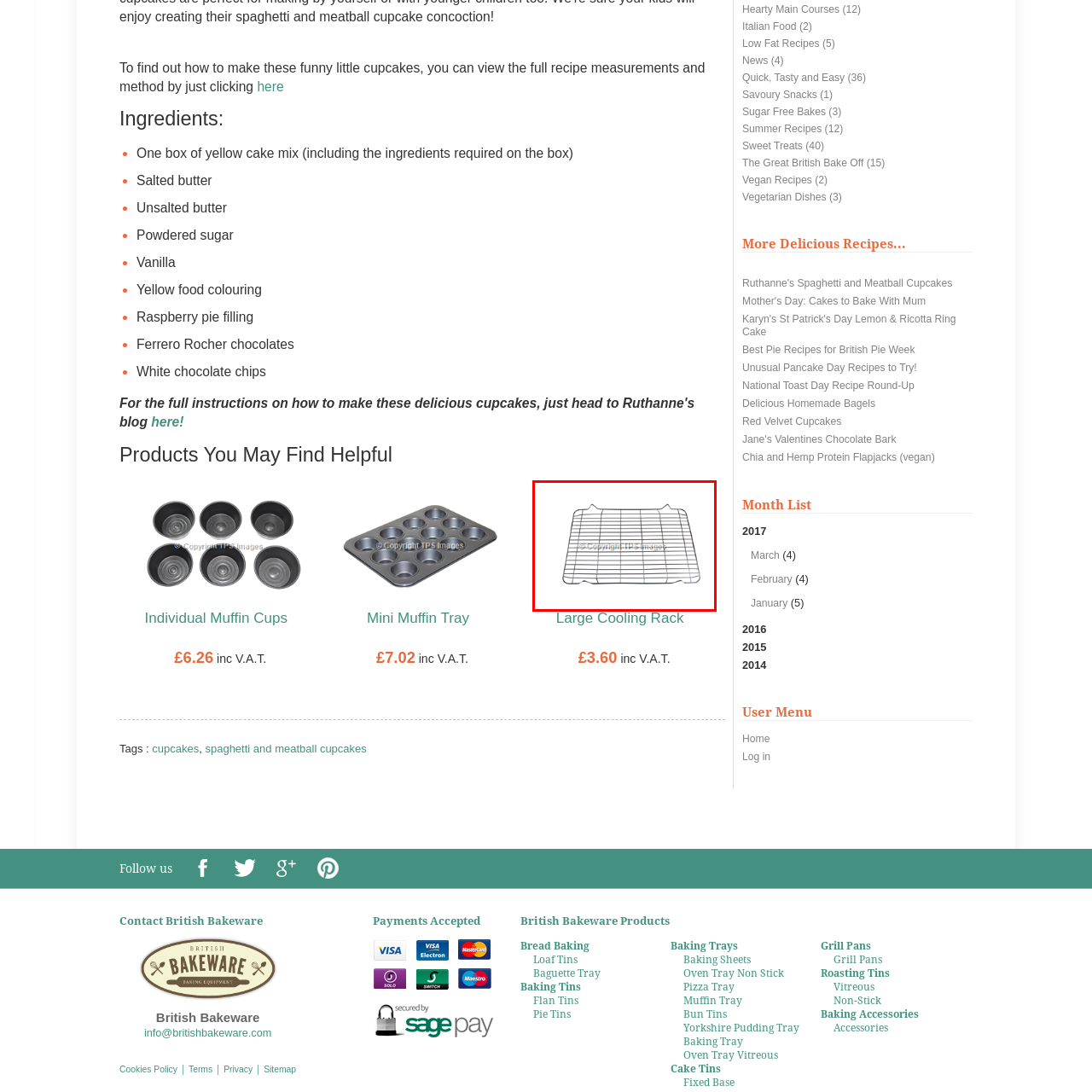What design does the cooling rack feature?
Examine the image enclosed within the red bounding box and provide a comprehensive answer relying on the visual details presented in the image.

According to the caption, the cooling rack has a sturdy, grid-like design that allows baked goods to cool evenly while preventing sogginess.